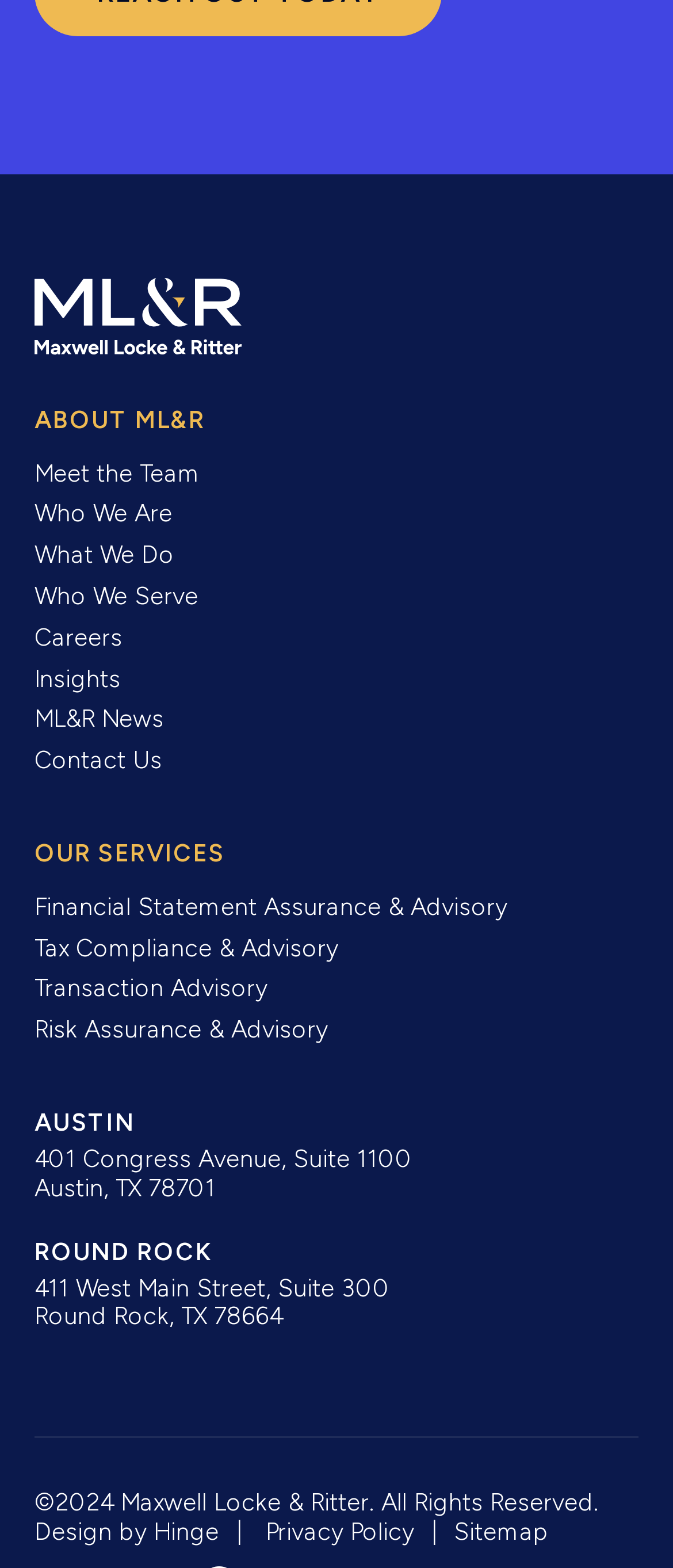Please find the bounding box coordinates of the element that you should click to achieve the following instruction: "Go to the Financial Statement Assurance & Advisory page". The coordinates should be presented as four float numbers between 0 and 1: [left, top, right, bottom].

[0.051, 0.57, 0.754, 0.589]